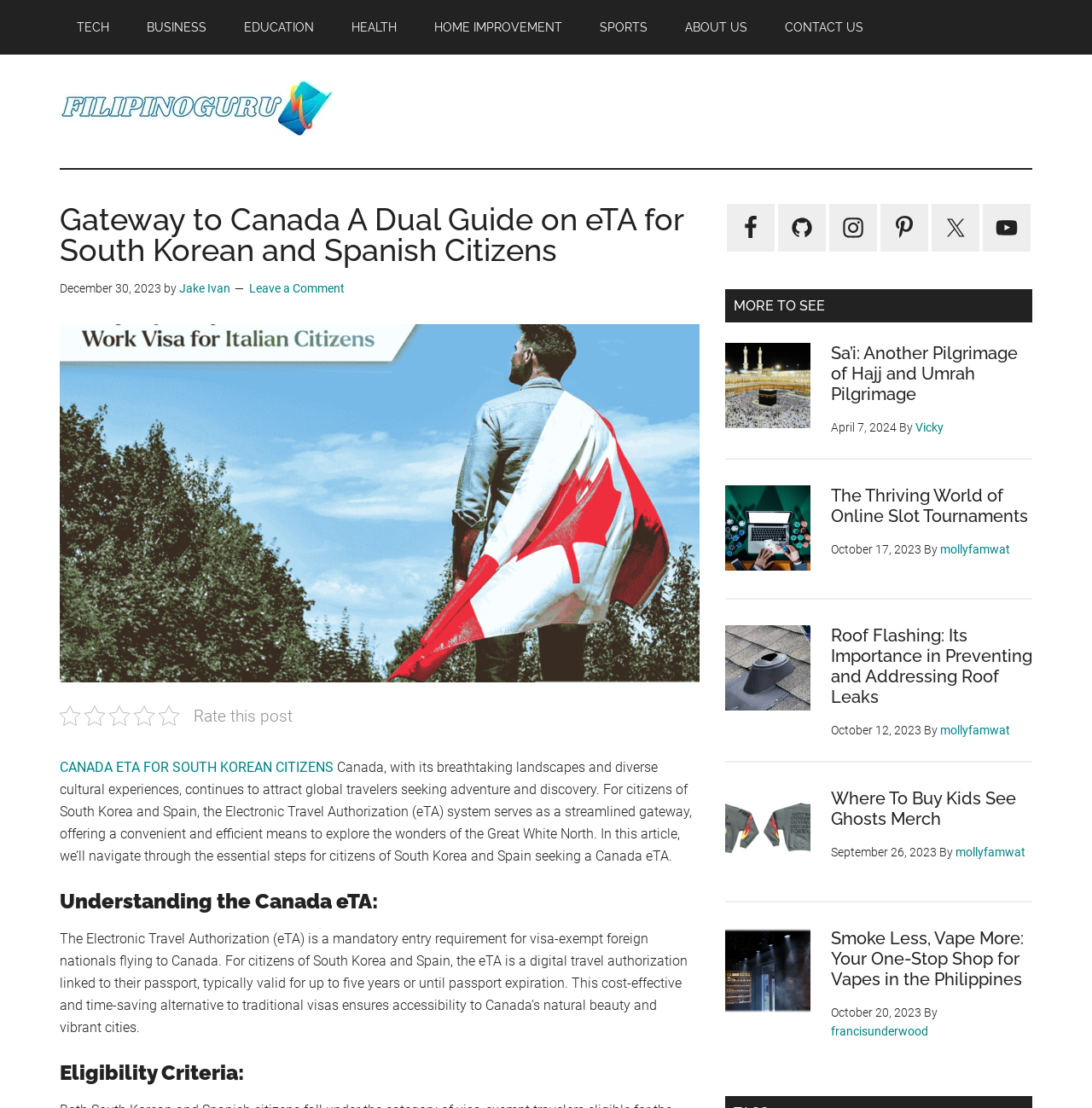Pinpoint the bounding box coordinates for the area that should be clicked to perform the following instruction: "See the hours of operation".

None